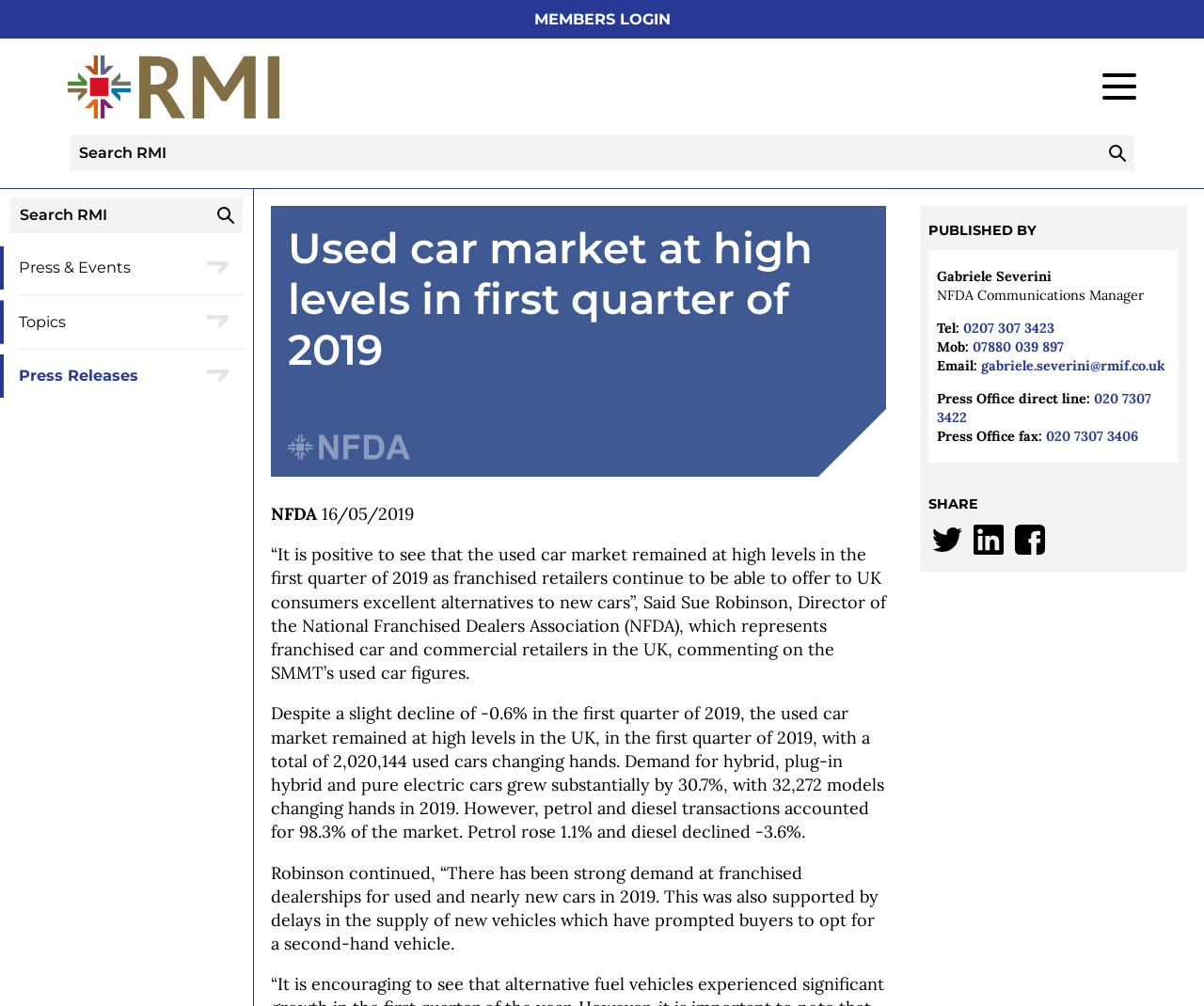Please identify the coordinates of the bounding box for the clickable region that will accomplish this instruction: "Search for something".

[0.058, 0.134, 0.942, 0.17]